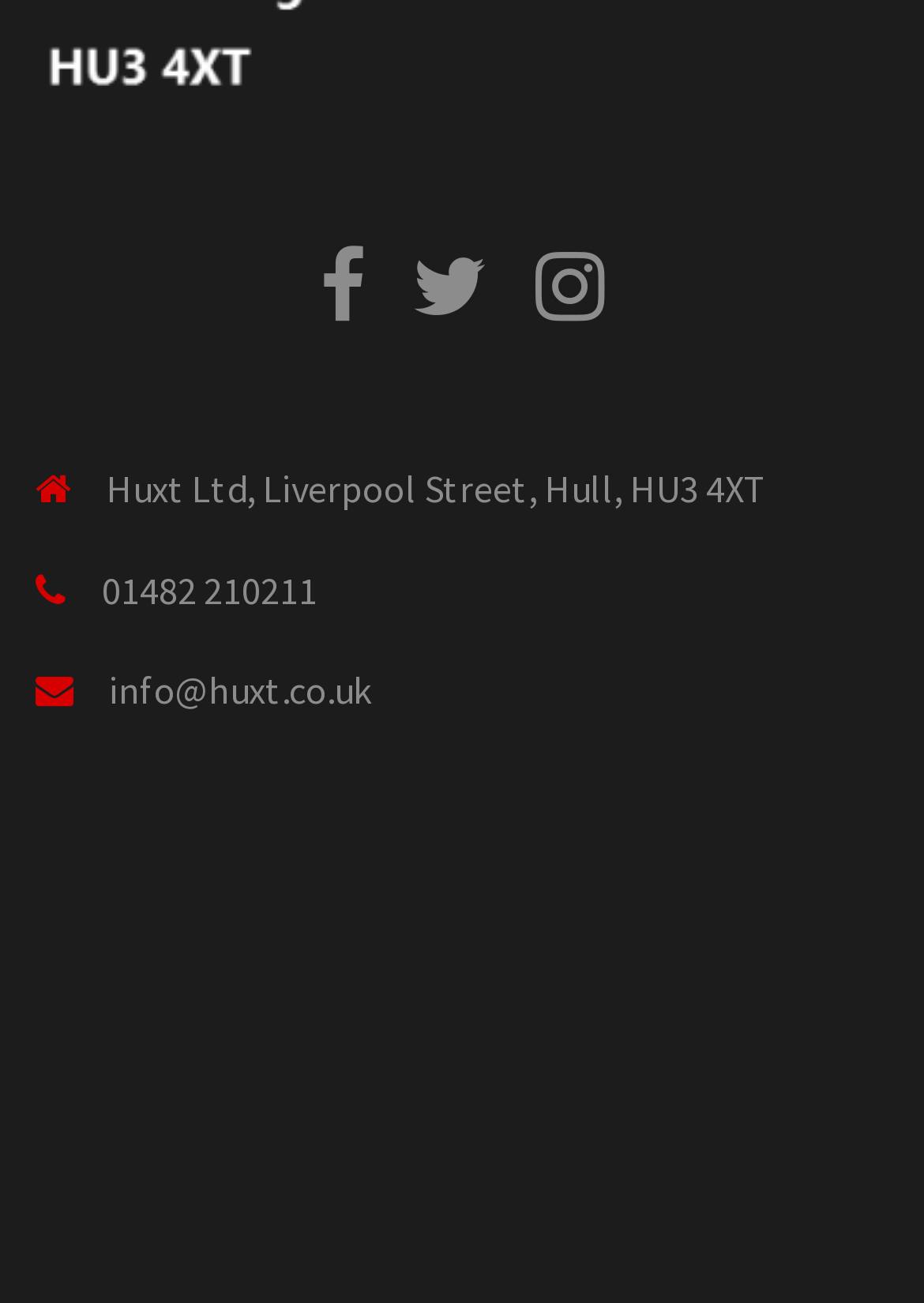Provide a single word or phrase to answer the given question: 
What is the platform used to power the website?

WordPress